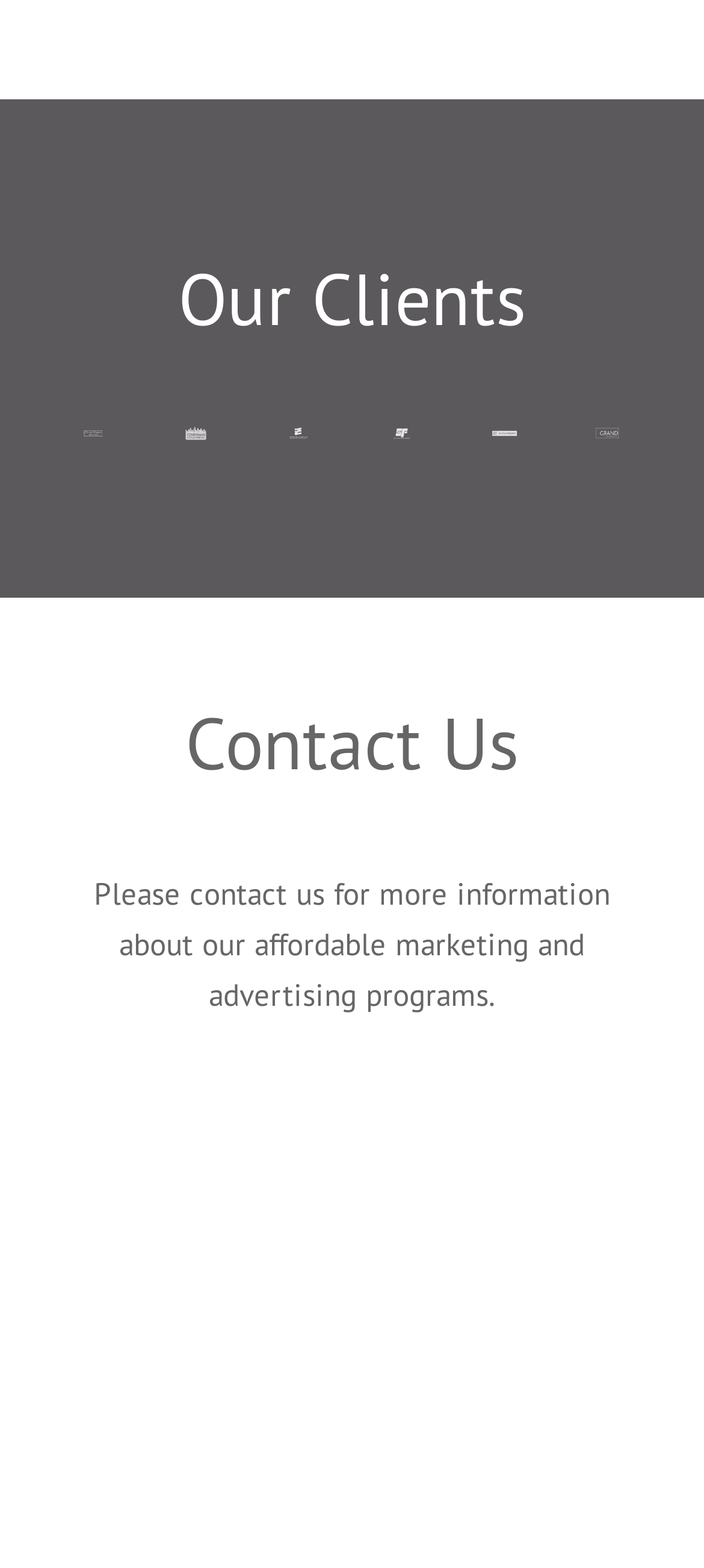How many links are in the 'Contact Us' section?
Provide an in-depth answer to the question, covering all aspects.

I counted the number of link elements in the 'Contact Us' section, which are [476], [477], and [478]. There are 3 links in total.